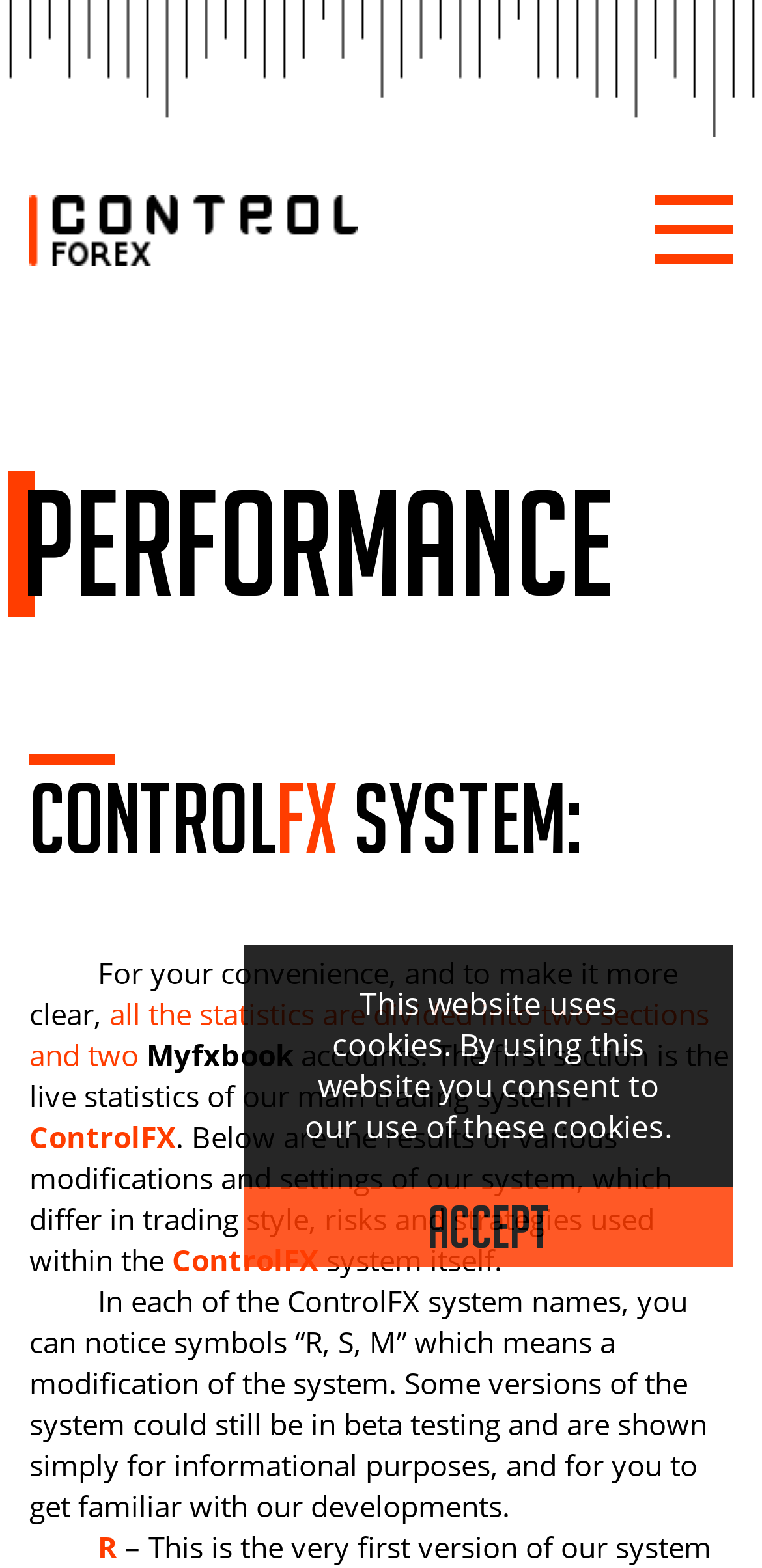Identify and provide the bounding box for the element described by: "parent_node: ControlForex".

[0.859, 0.125, 0.962, 0.168]